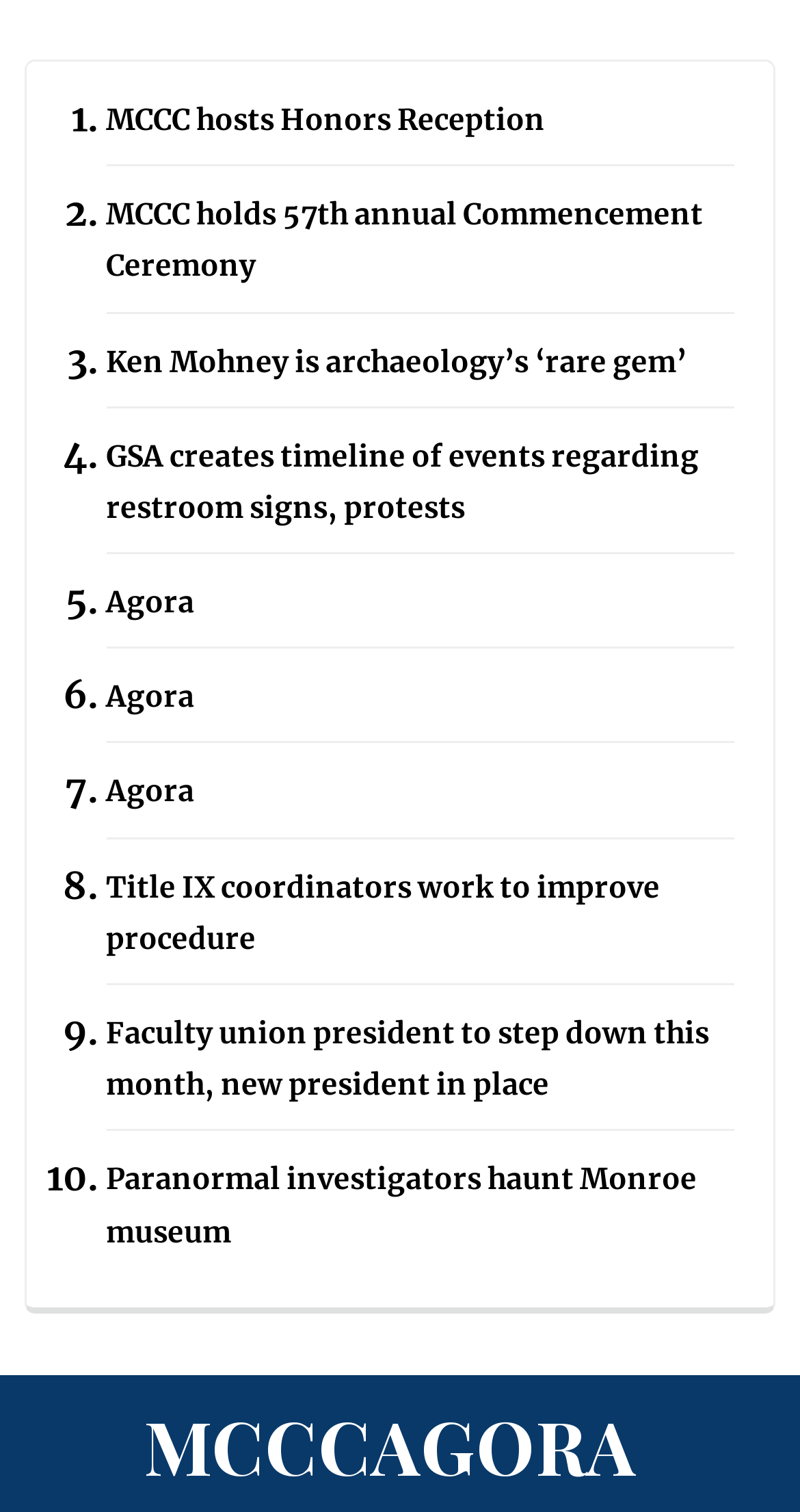Is there a heading on the webpage?
Please provide a detailed and comprehensive answer to the question.

There is a heading on the webpage, 'MCCCAGORA', which is located at the bottom of the page.